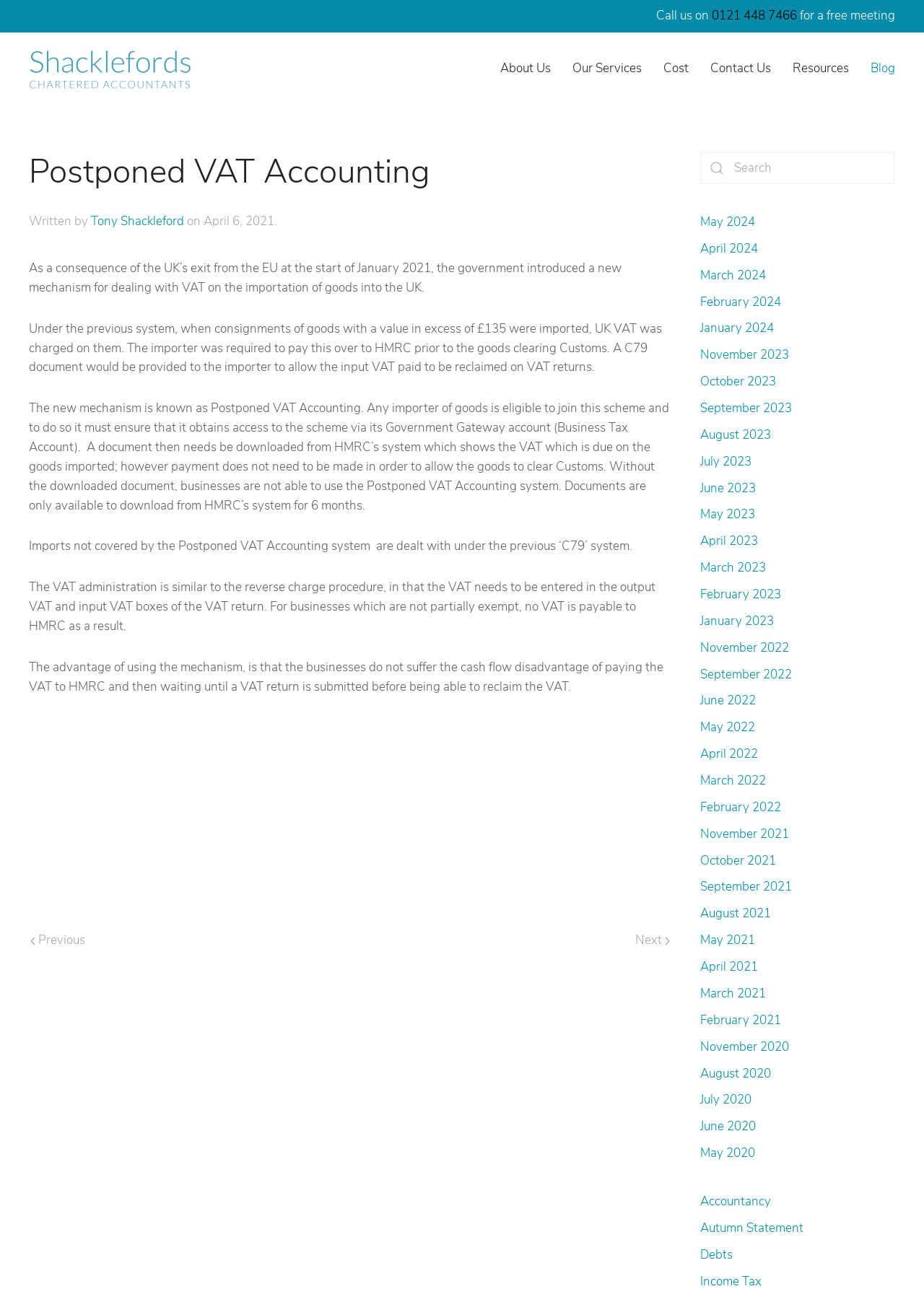Locate the bounding box of the user interface element based on this description: "February 2024".

[0.758, 0.228, 0.845, 0.241]